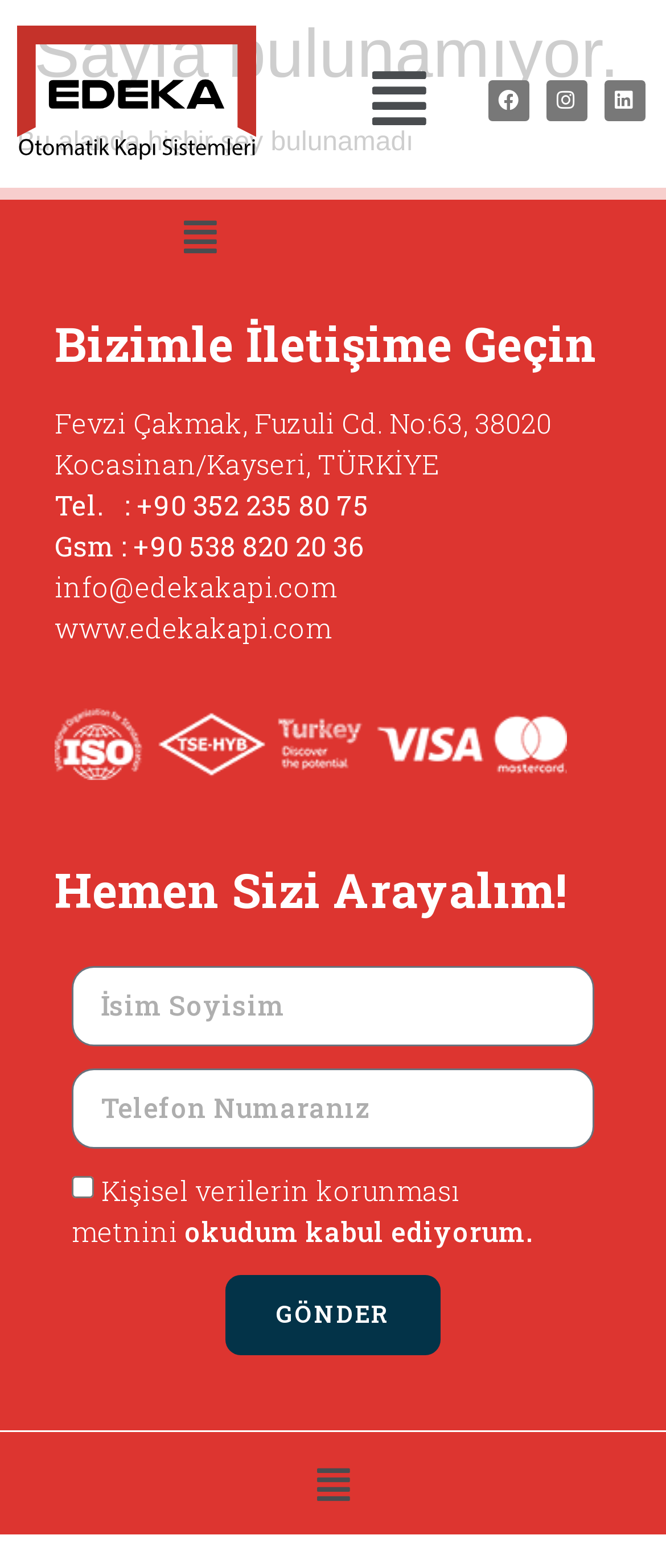Determine the bounding box coordinates for the clickable element required to fulfill the instruction: "Fill in the name and surname". Provide the coordinates as four float numbers between 0 and 1, i.e., [left, top, right, bottom].

[0.108, 0.616, 0.892, 0.667]